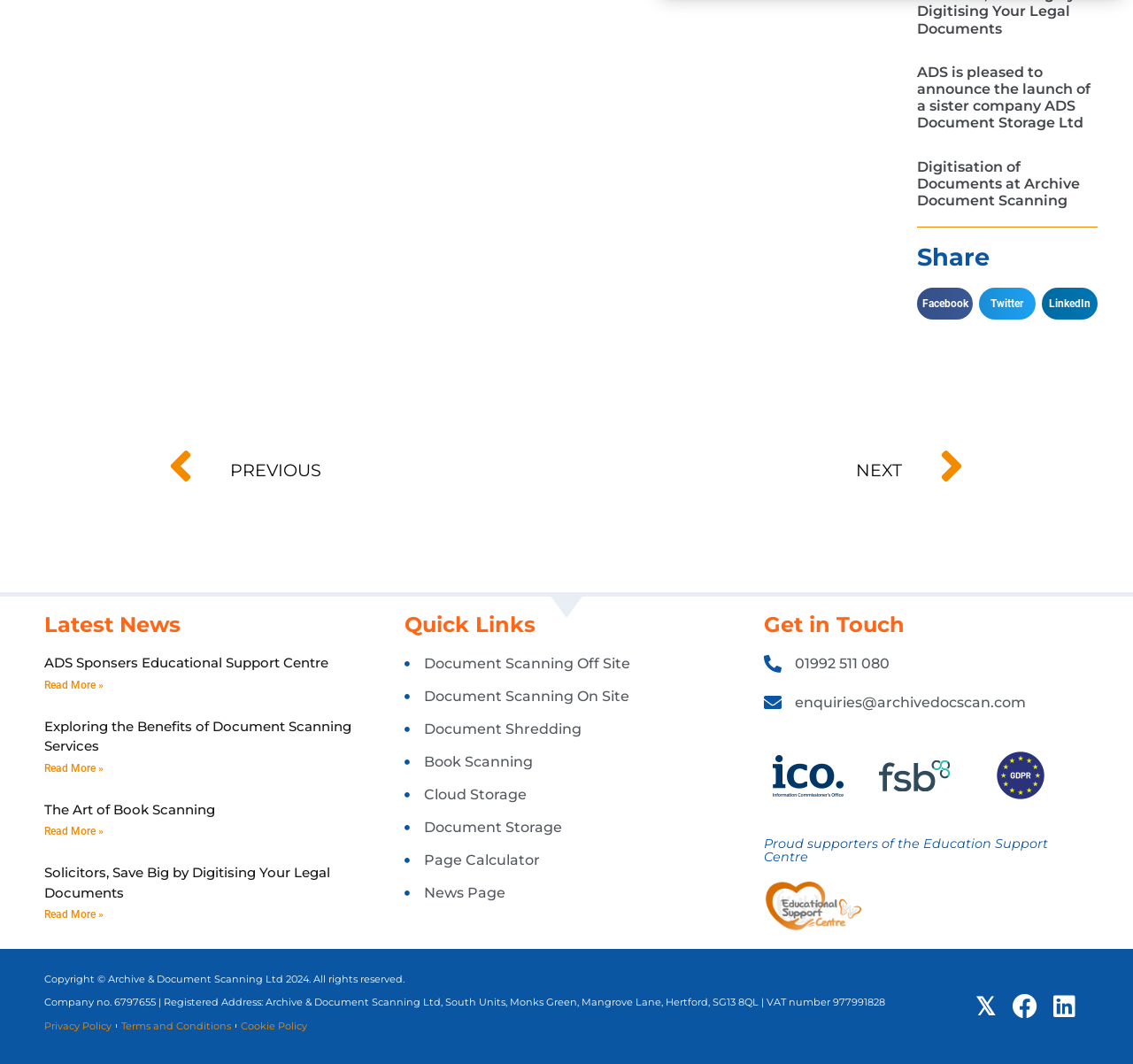Find the bounding box coordinates of the element to click in order to complete the given instruction: "View Twitter page."

[0.855, 0.929, 0.885, 0.962]